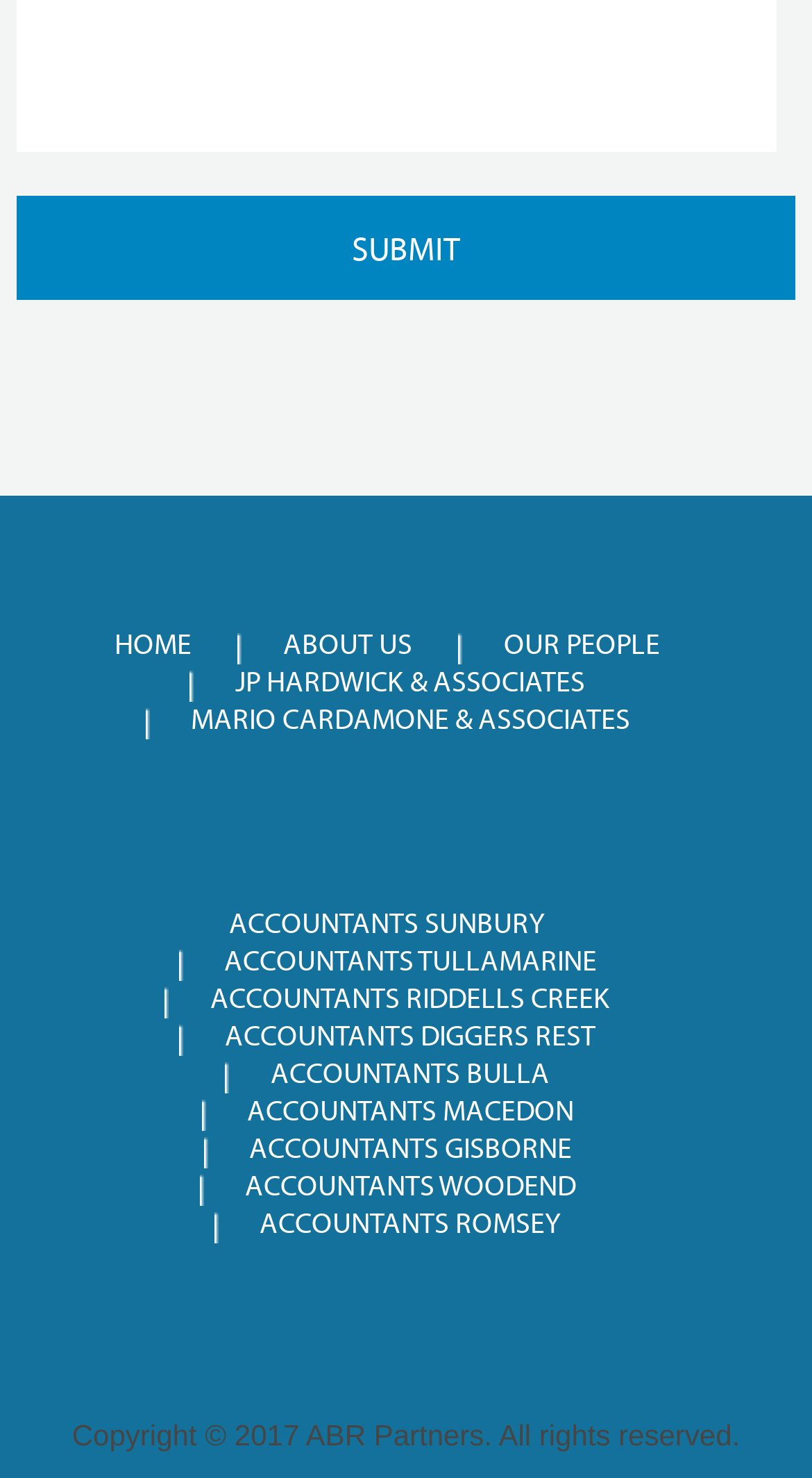Please reply with a single word or brief phrase to the question: 
What is the first link on the page?

HOME